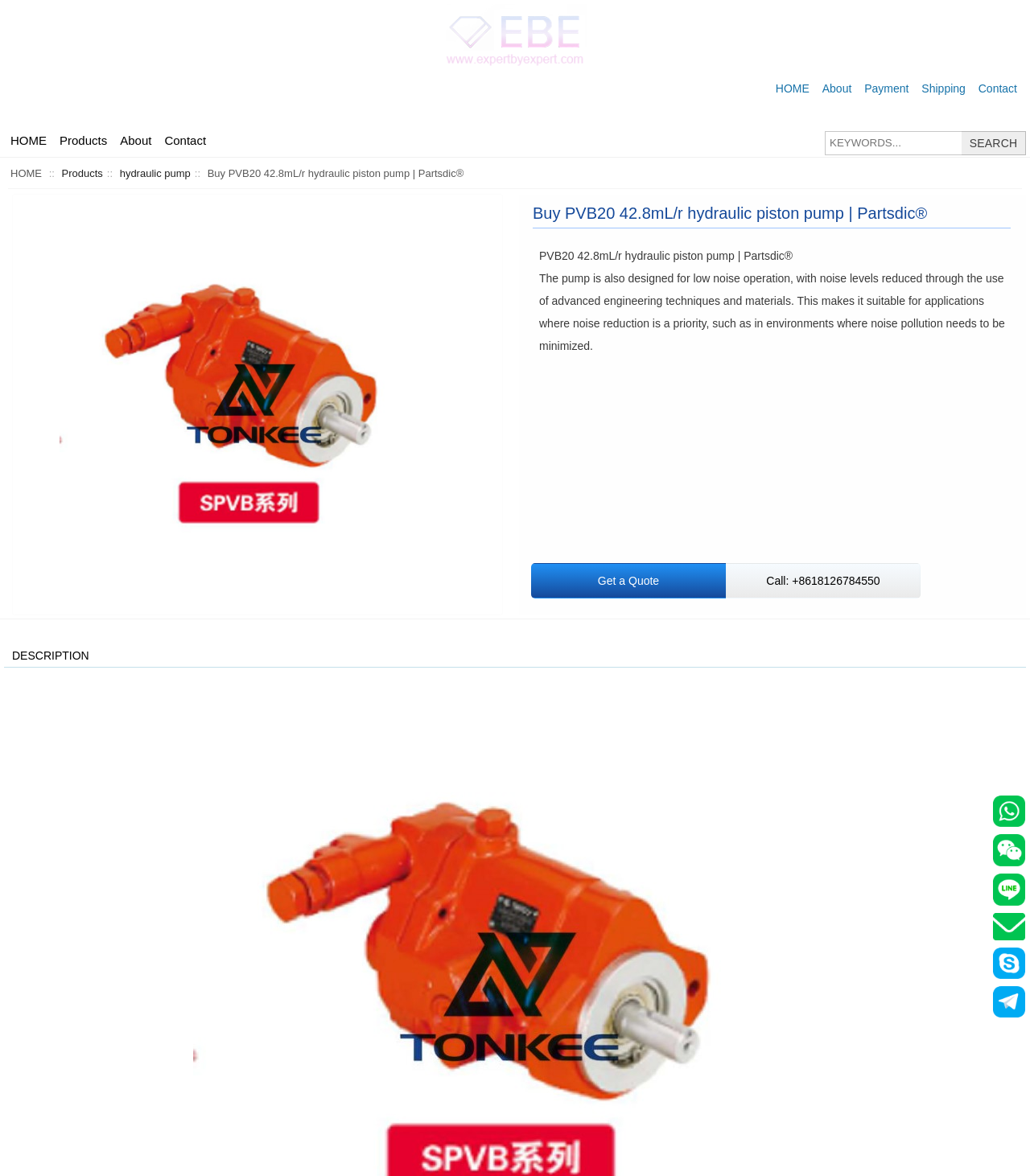What is the function of the textbox?
Please answer the question with a detailed and comprehensive explanation.

I found the answer by looking at the textbox with the label 'KEYWORDS...' and the static text 'SEARCH' next to it, which suggests that it is a search function.